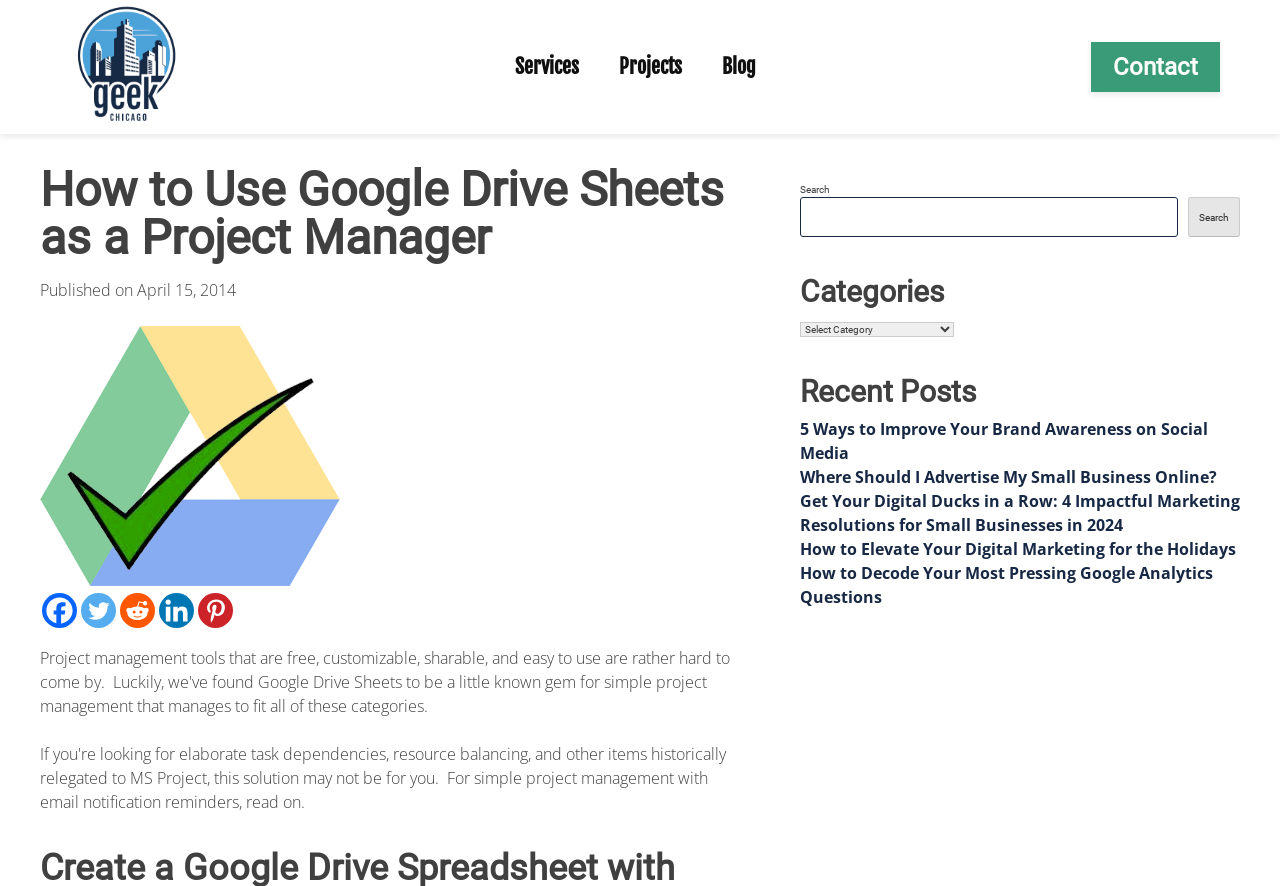Please identify the bounding box coordinates of the element's region that needs to be clicked to fulfill the following instruction: "Select a category". The bounding box coordinates should consist of four float numbers between 0 and 1, i.e., [left, top, right, bottom].

[0.625, 0.363, 0.745, 0.38]